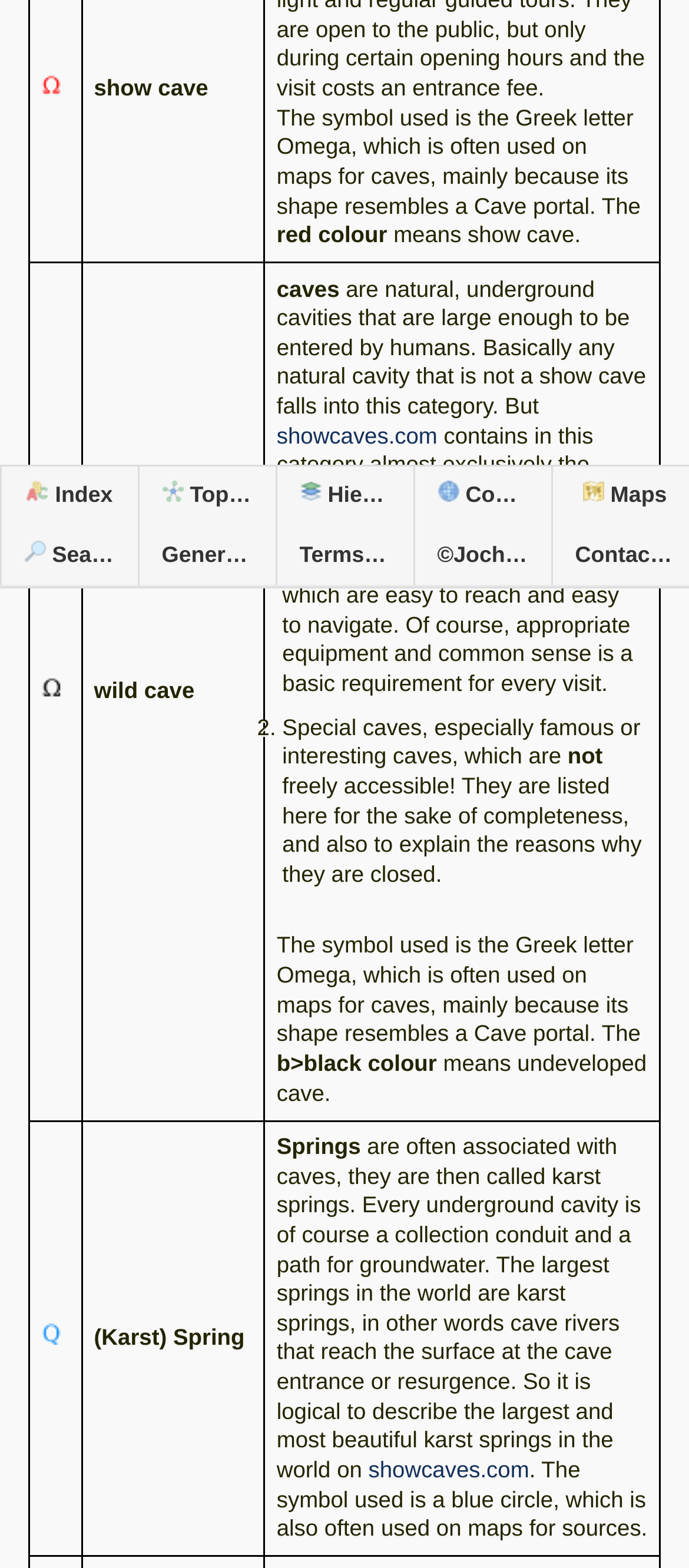Predict the bounding box for the UI component with the following description: "©Jochen Duckeck".

[0.6, 0.335, 0.8, 0.373]